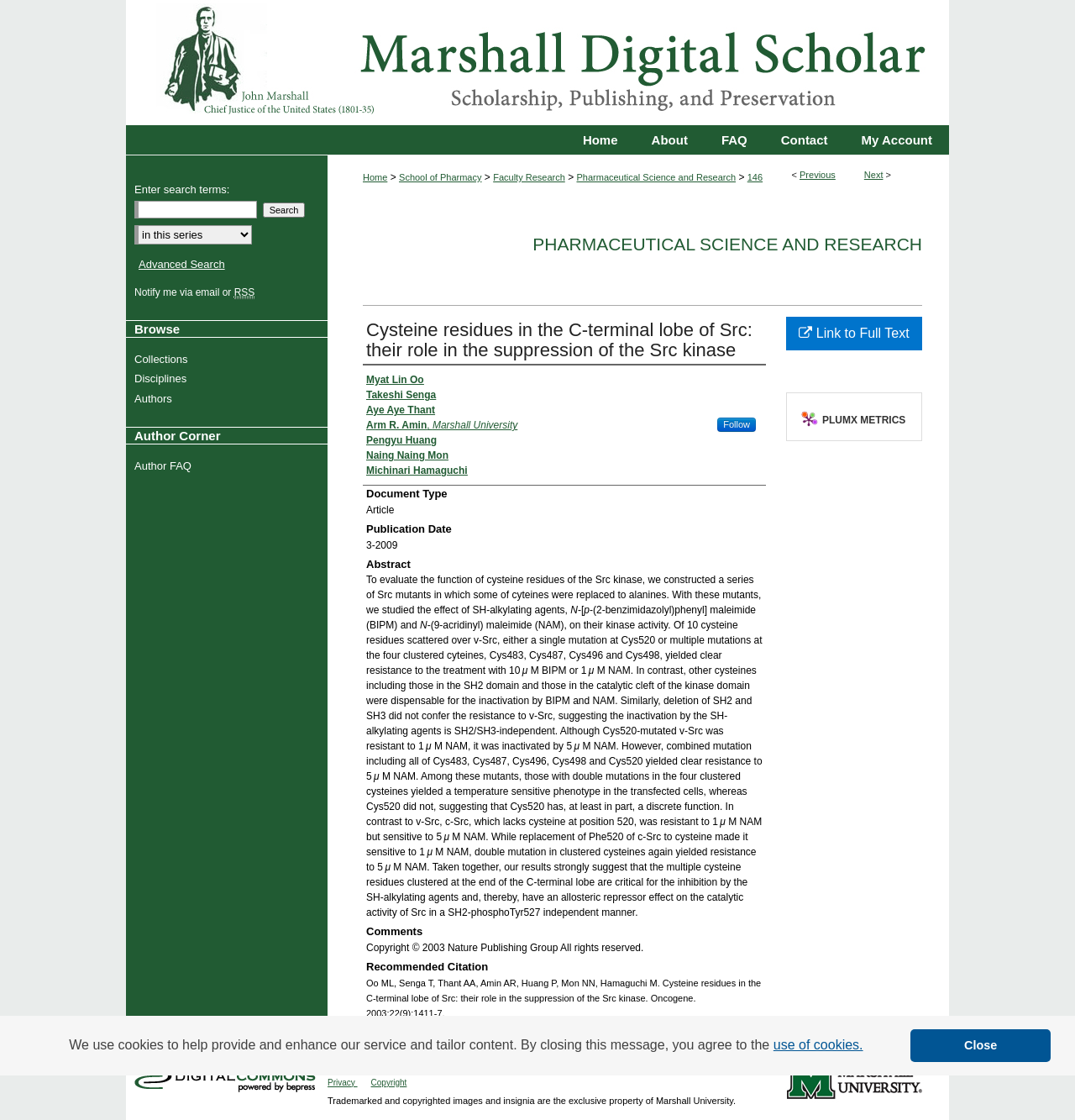Specify the bounding box coordinates of the area to click in order to follow the given instruction: "View the full text of the article."

[0.731, 0.283, 0.858, 0.313]